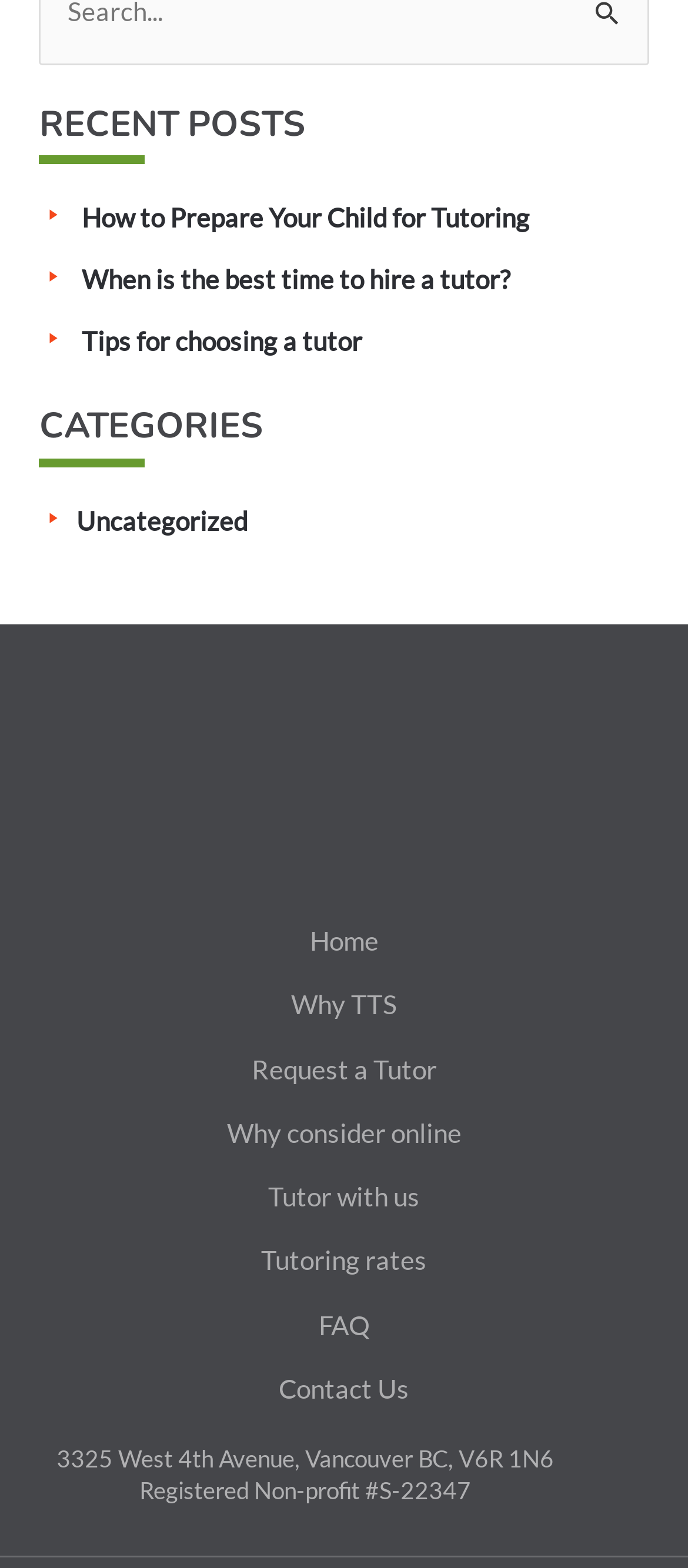How many links are in the 'Site Navigation' section?
From the details in the image, answer the question comprehensively.

I counted the number of links in the 'Site Navigation' section, and I found 8 links, which are 'Home', 'Why TTS', 'Request a Tutor', 'Why consider online', 'Tutor with us', 'Tutoring rates', 'FAQ', and 'Contact Us'.